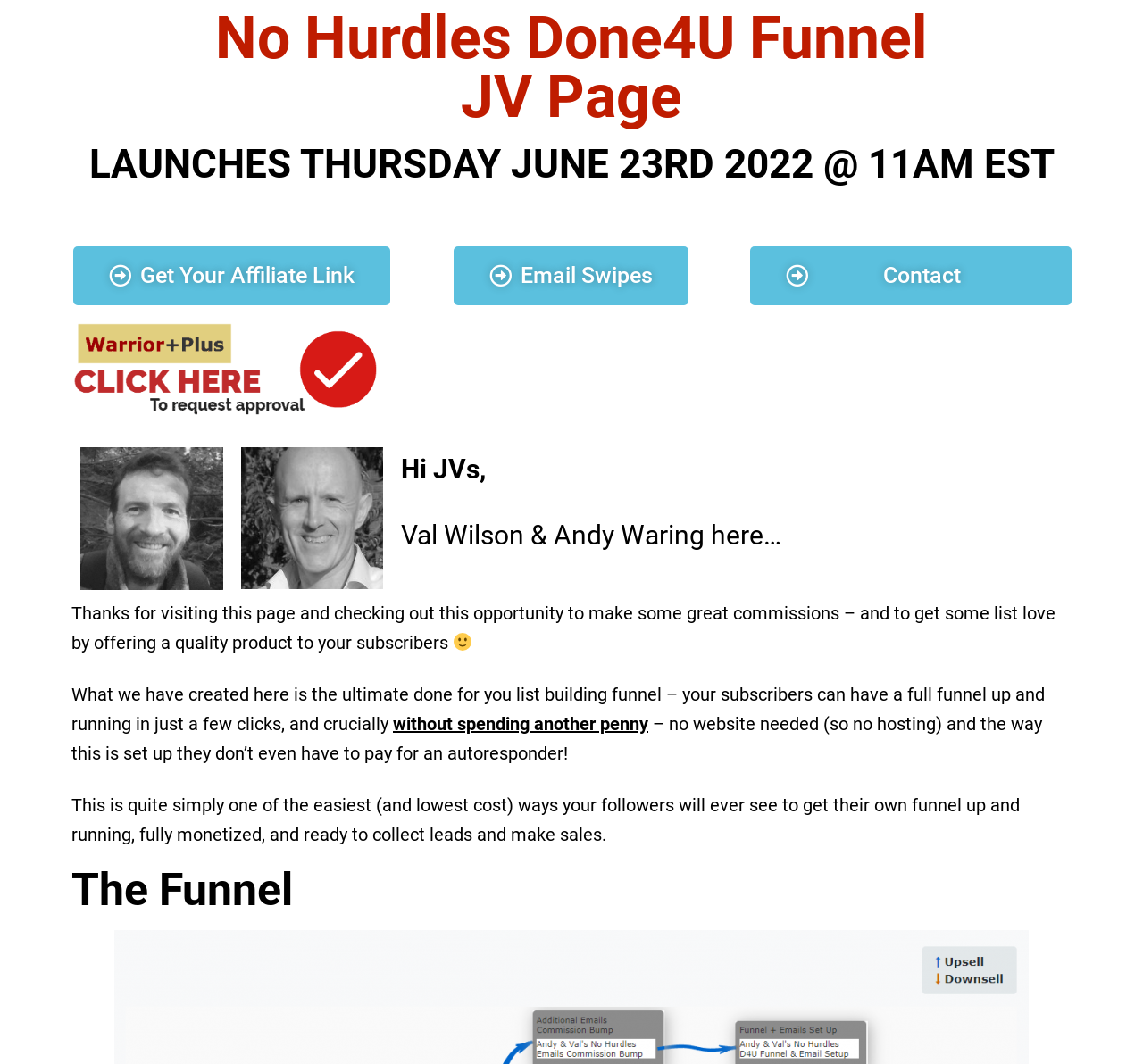Please determine the bounding box coordinates for the UI element described here. Use the format (top-left x, top-left y, bottom-right x, bottom-right y) with values bounded between 0 and 1: Three Oak Steakhouse

None